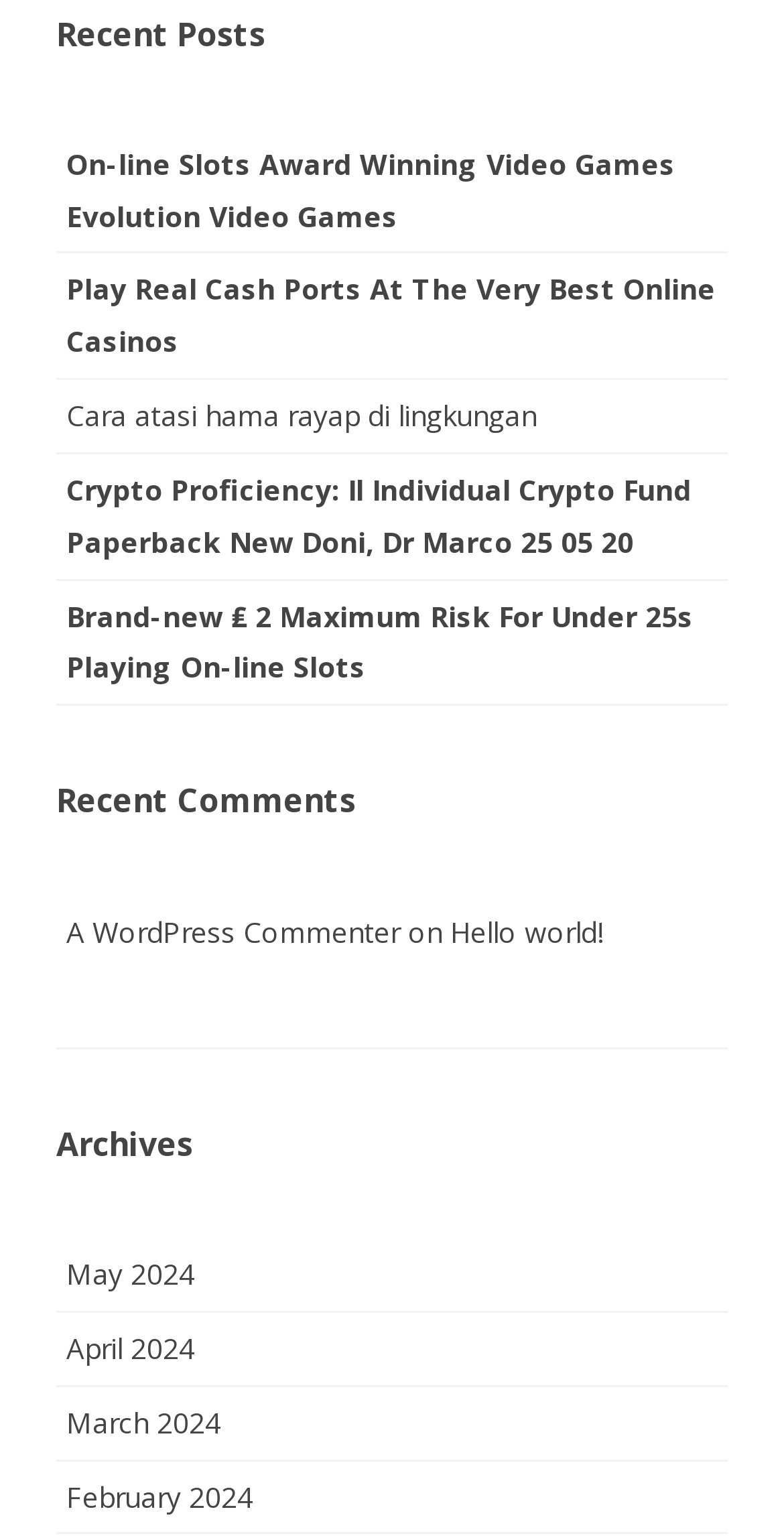Please identify the bounding box coordinates of the element that needs to be clicked to perform the following instruction: "View recent posts".

[0.072, 0.011, 0.928, 0.032]